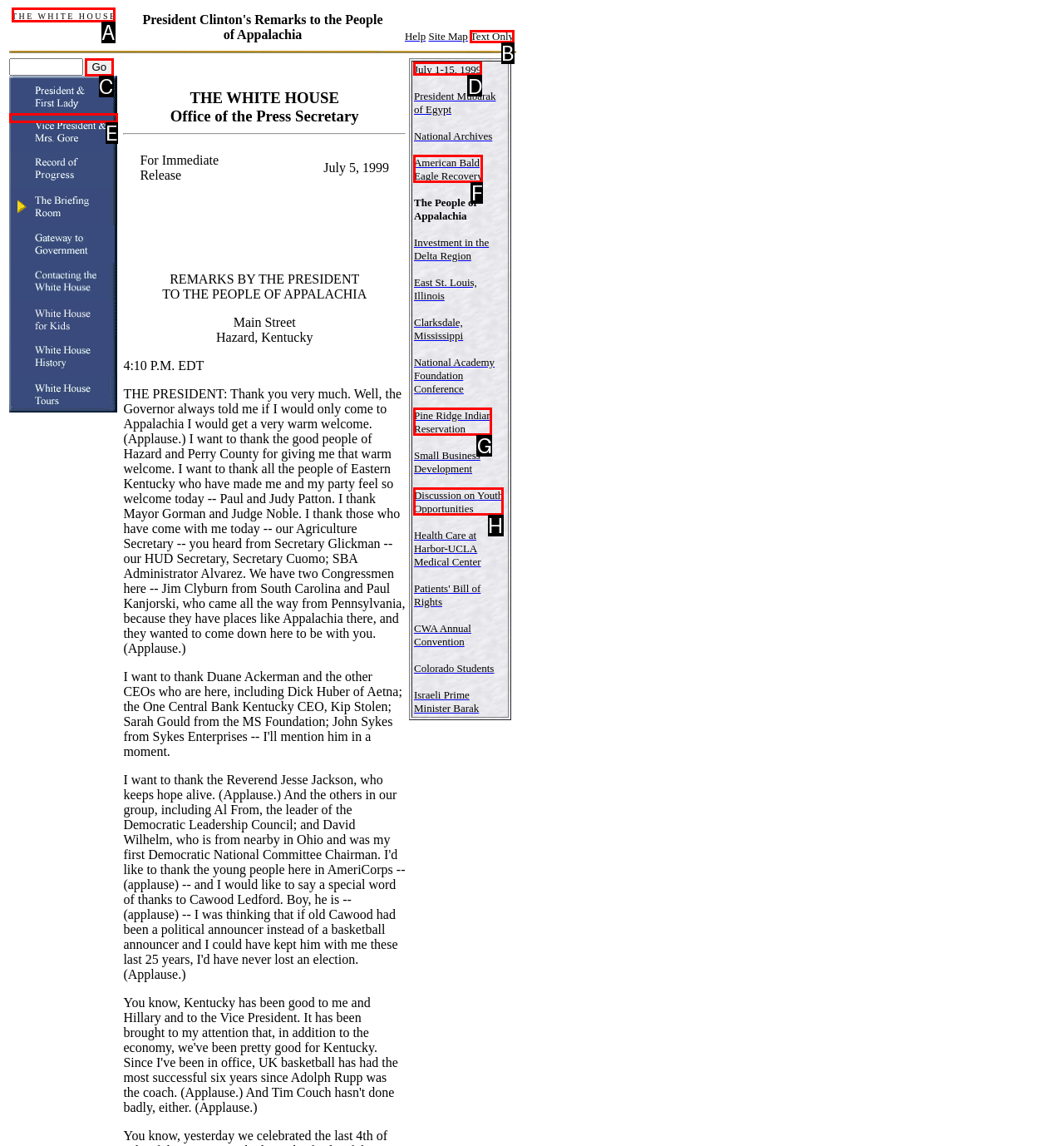Identify the HTML element to click to fulfill this task: Click the 'July 1-15, 1999' link
Answer with the letter from the given choices.

D